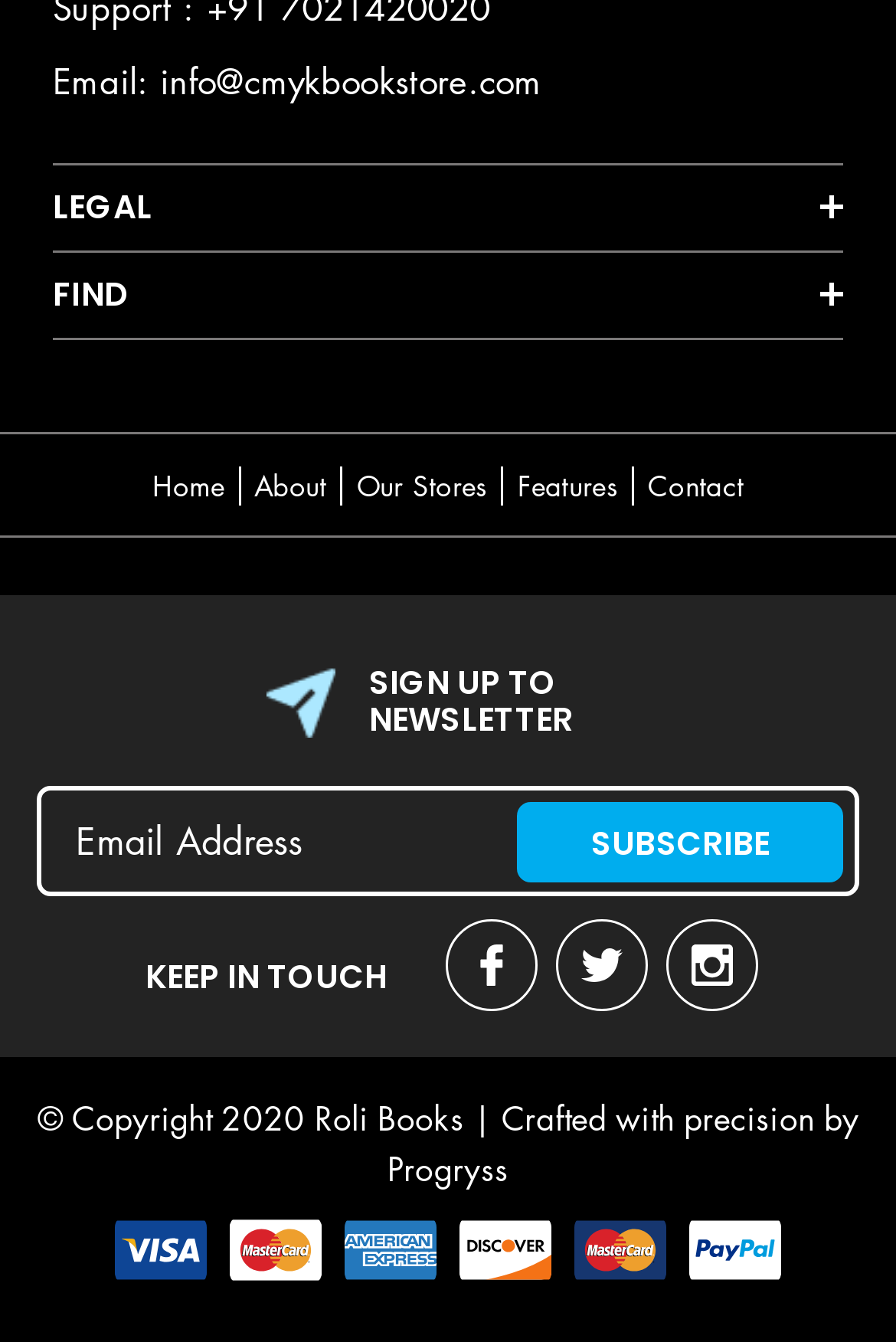Use the information in the screenshot to answer the question comprehensively: What is the email address to contact?

The email address to contact can be found at the top of the webpage, where it says 'Email: info@cmykbookstore.com'.